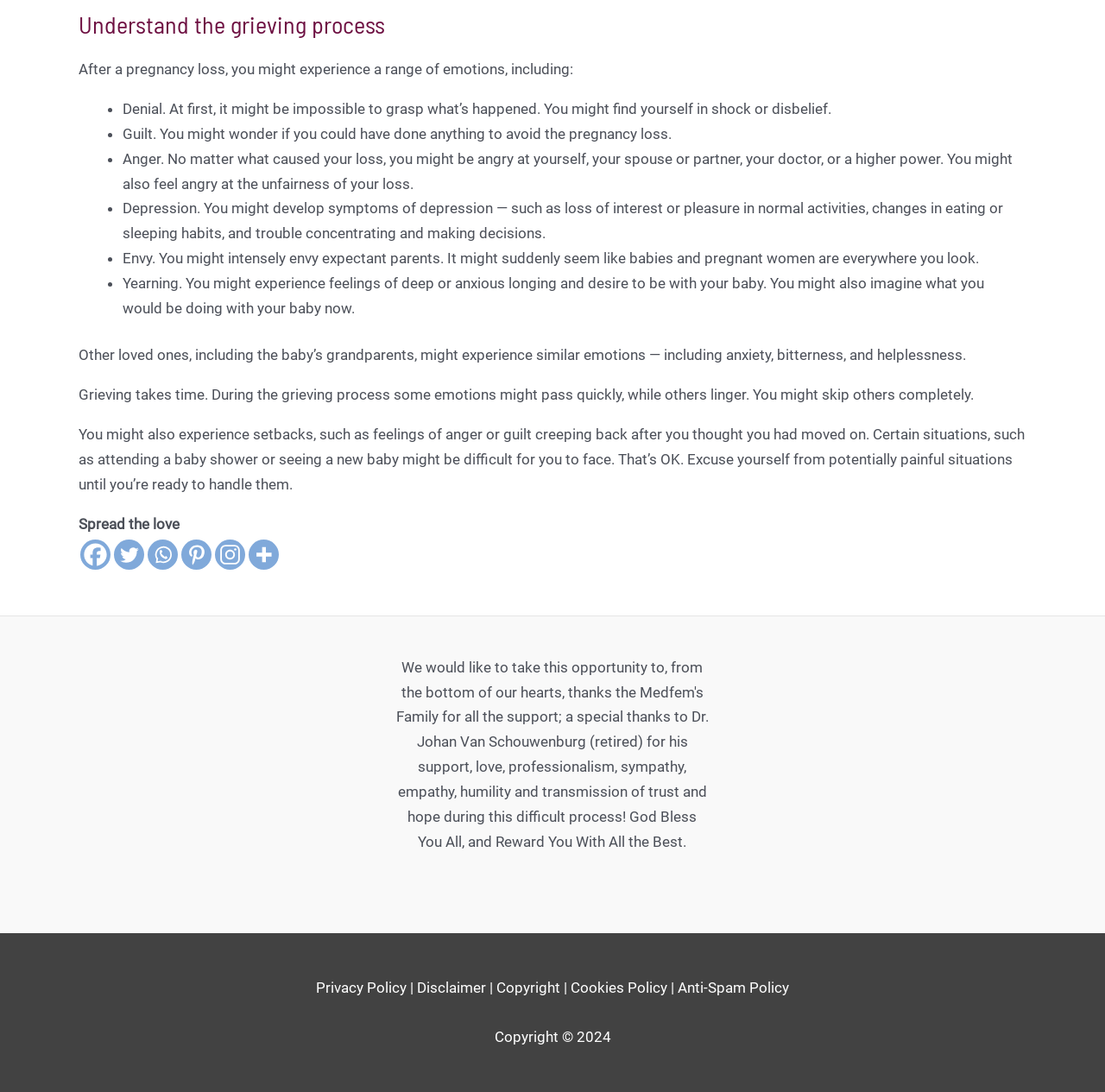Pinpoint the bounding box coordinates of the clickable element needed to complete the instruction: "Share on Twitter". The coordinates should be provided as four float numbers between 0 and 1: [left, top, right, bottom].

[0.103, 0.494, 0.13, 0.521]